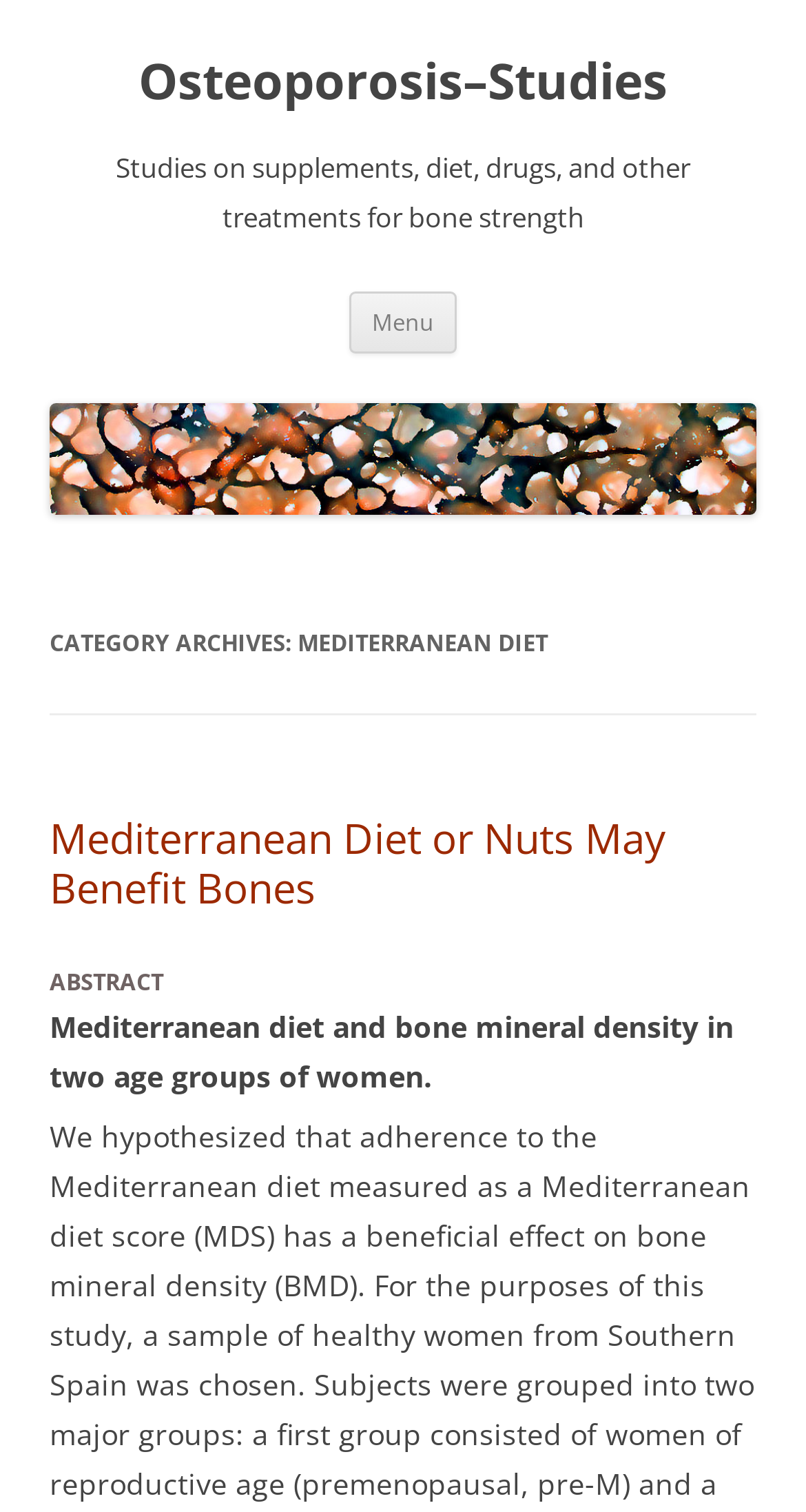Provide the bounding box coordinates for the UI element that is described by this text: "parent_node: Osteoporosis–Studies". The coordinates should be in the form of four float numbers between 0 and 1: [left, top, right, bottom].

[0.062, 0.32, 0.938, 0.346]